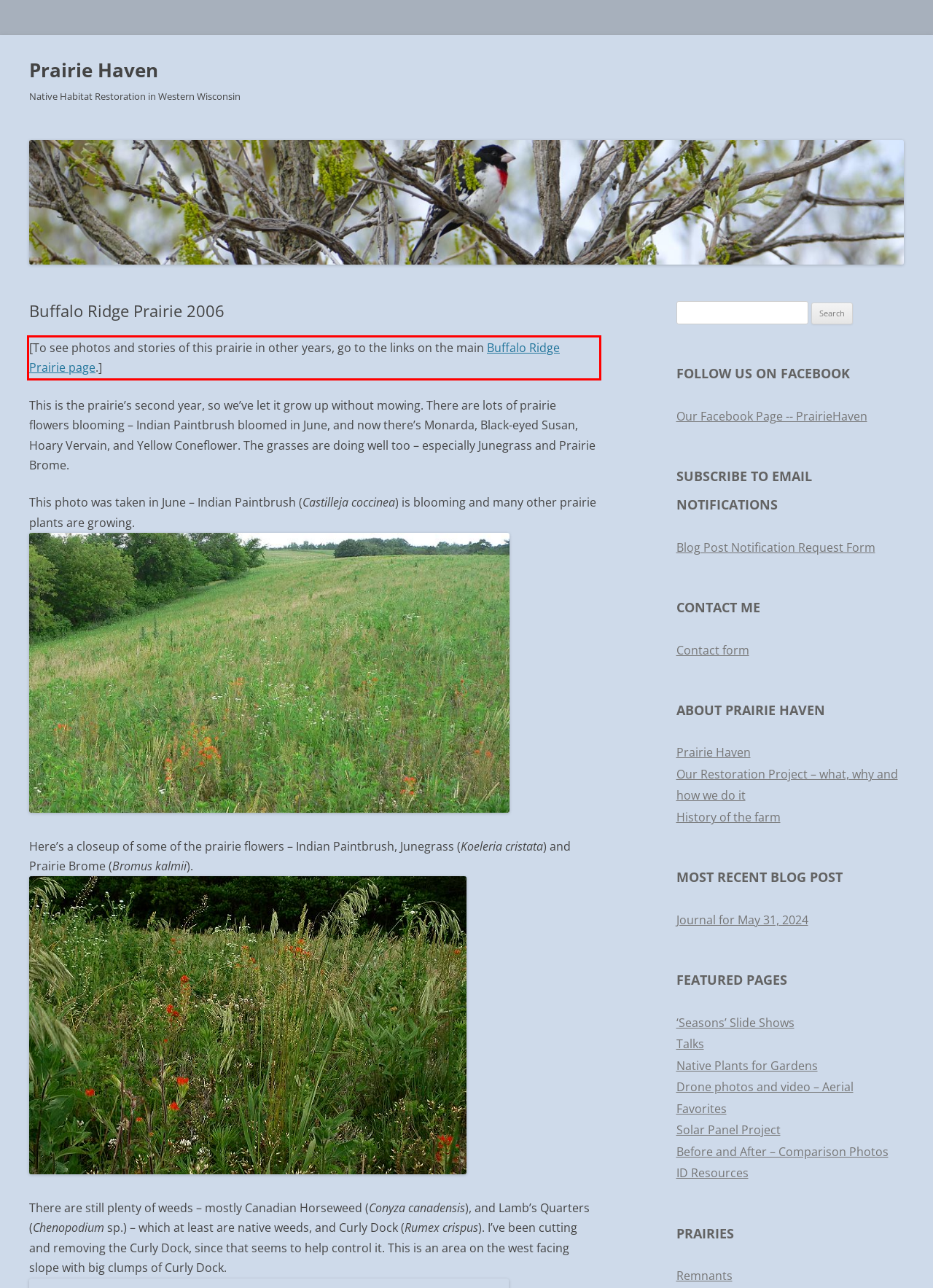Analyze the webpage screenshot and use OCR to recognize the text content in the red bounding box.

[To see photos and stories of this prairie in other years, go to the links on the main Buffalo Ridge Prairie page.]